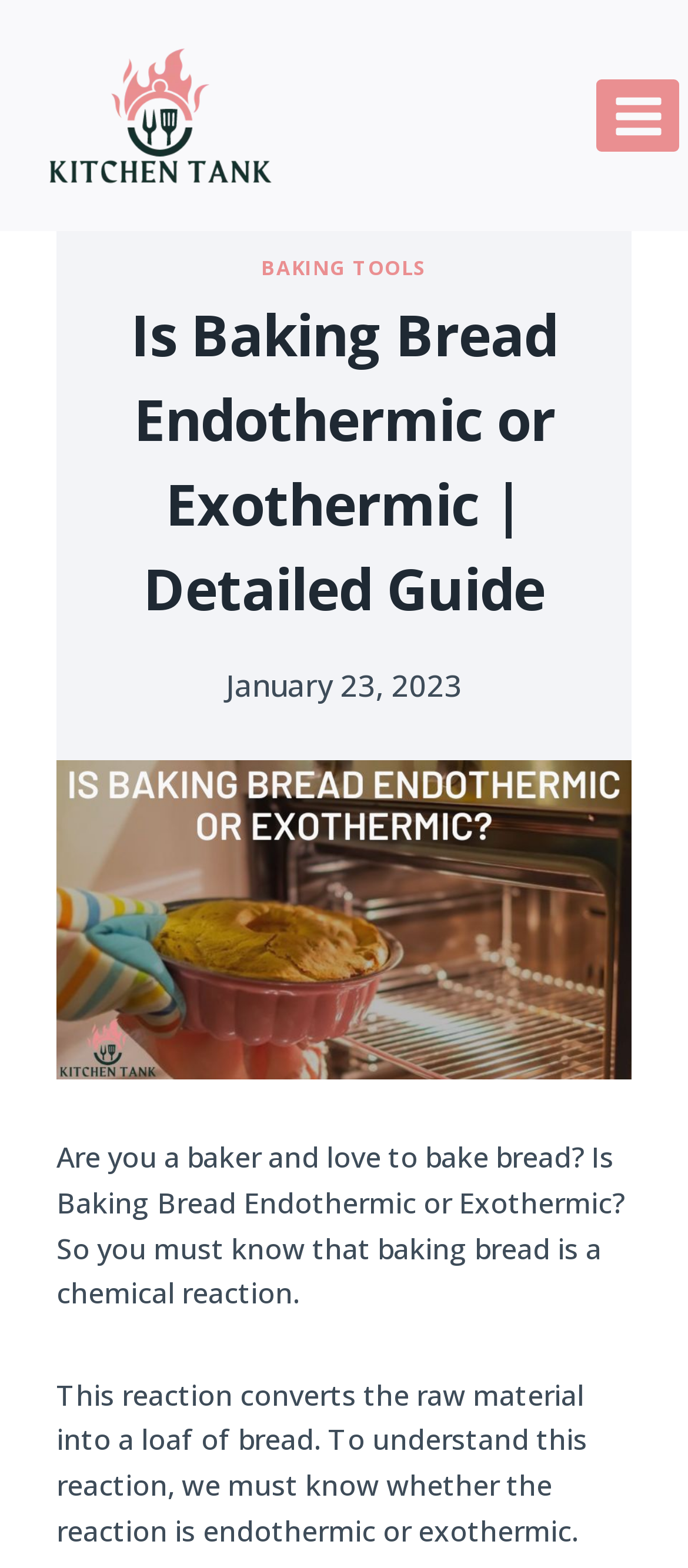Extract the main title from the webpage.

Is Baking Bread Endothermic or Exothermic | Detailed Guide